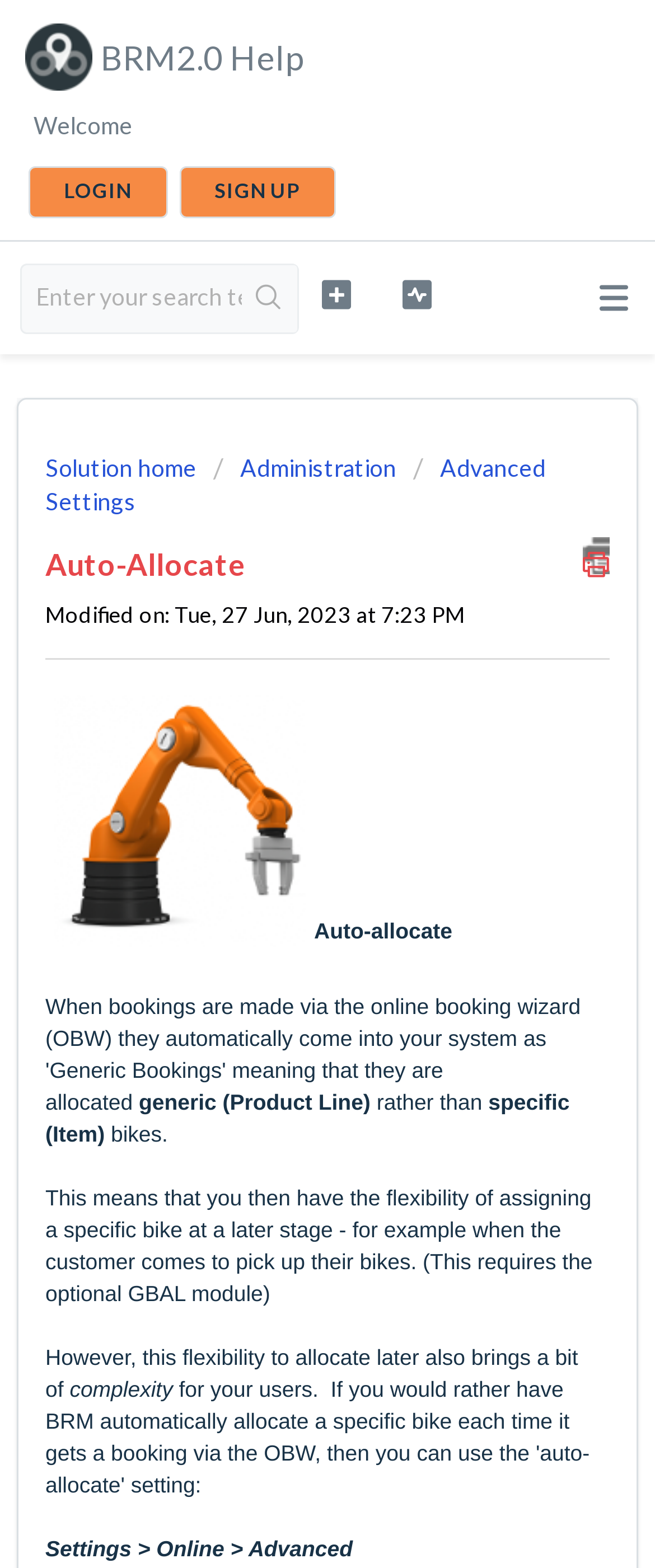Please identify the bounding box coordinates of the element's region that needs to be clicked to fulfill the following instruction: "Click the Solution home link". The bounding box coordinates should consist of four float numbers between 0 and 1, i.e., [left, top, right, bottom].

[0.069, 0.289, 0.308, 0.307]